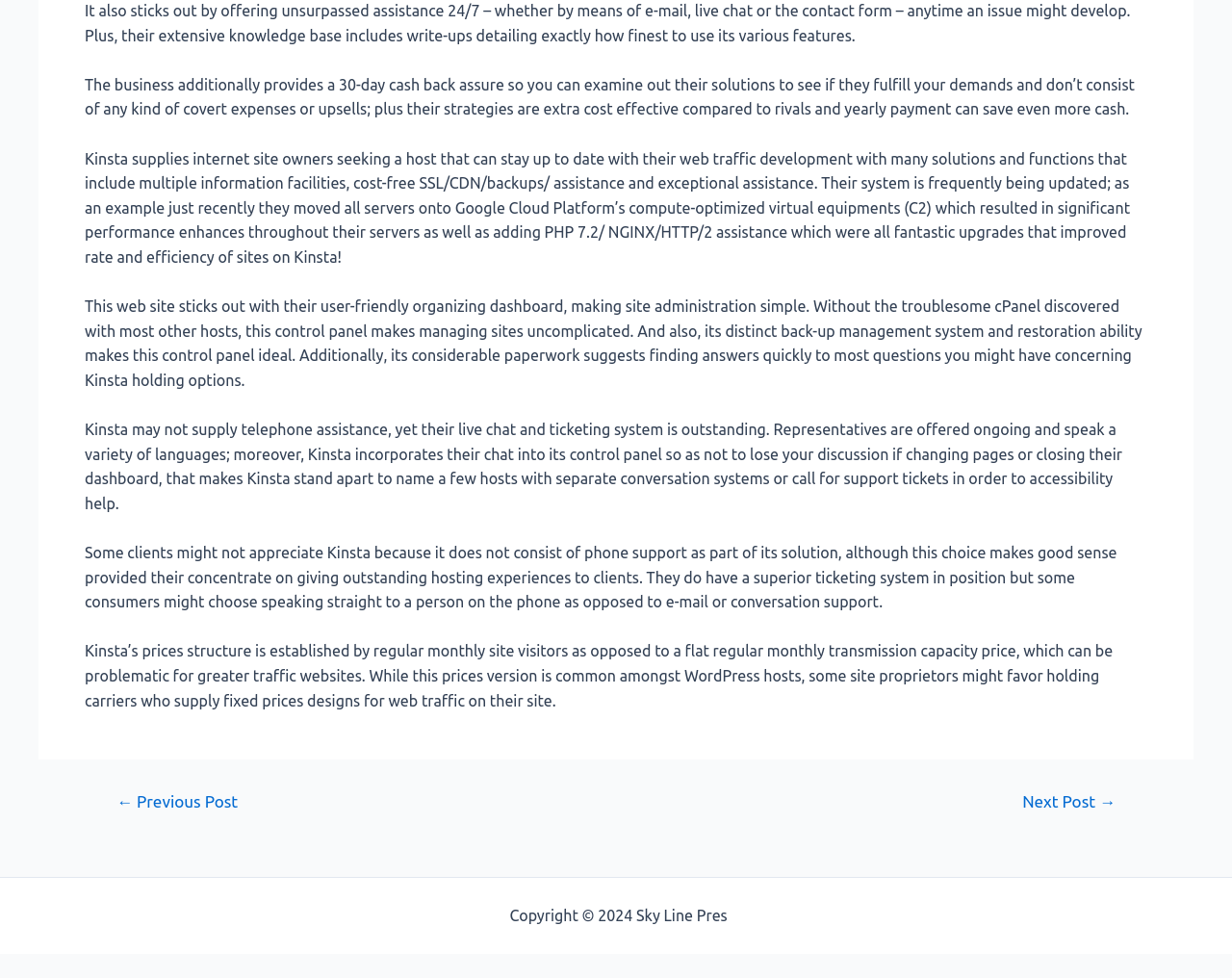Provide the bounding box coordinates of the HTML element described by the text: "Next Post →". The coordinates should be in the format [left, top, right, bottom] with values between 0 and 1.

[0.81, 0.811, 0.926, 0.828]